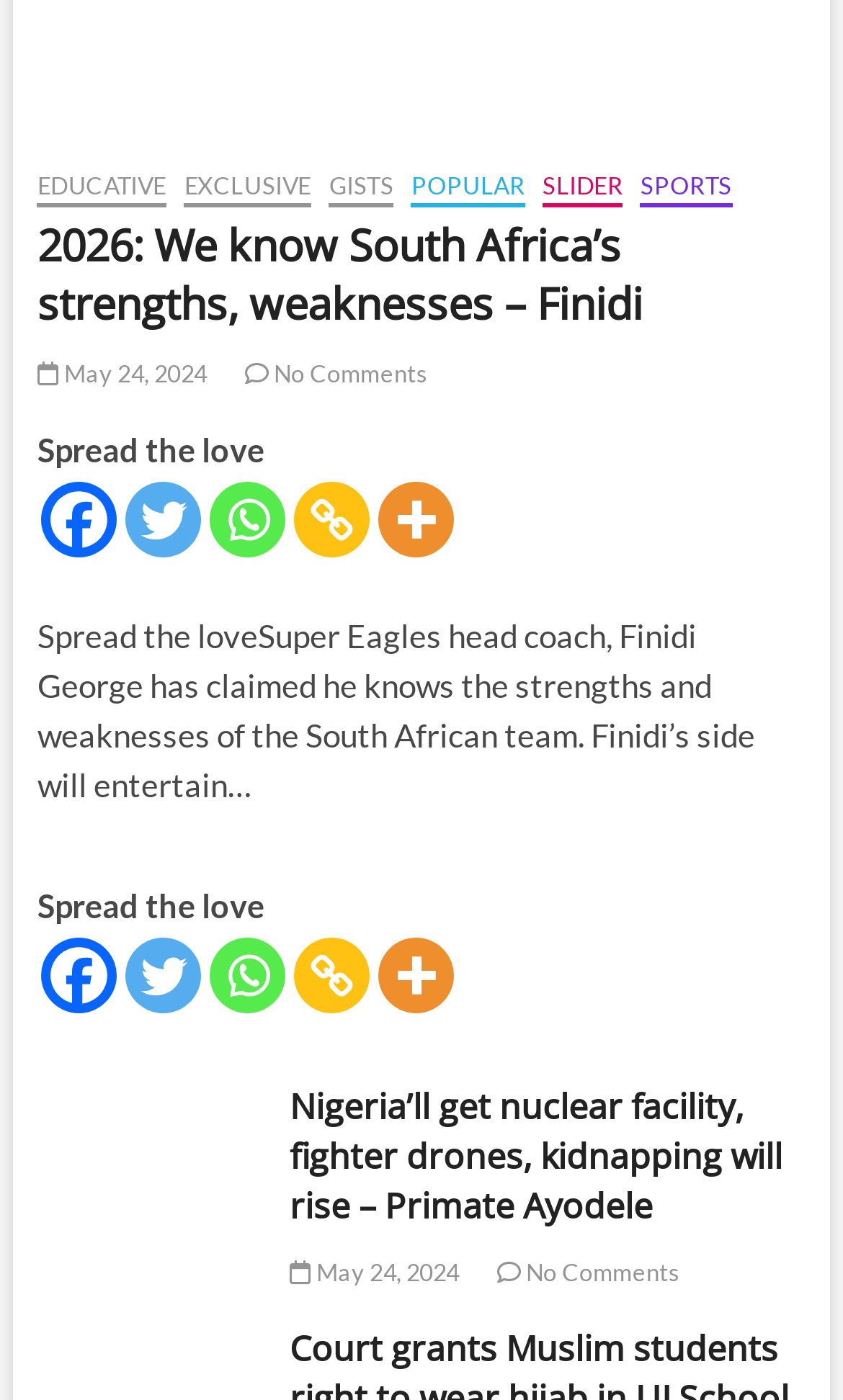Please determine the bounding box coordinates of the element's region to click for the following instruction: "Read the article about Finidi George".

[0.044, 0.154, 0.956, 0.238]